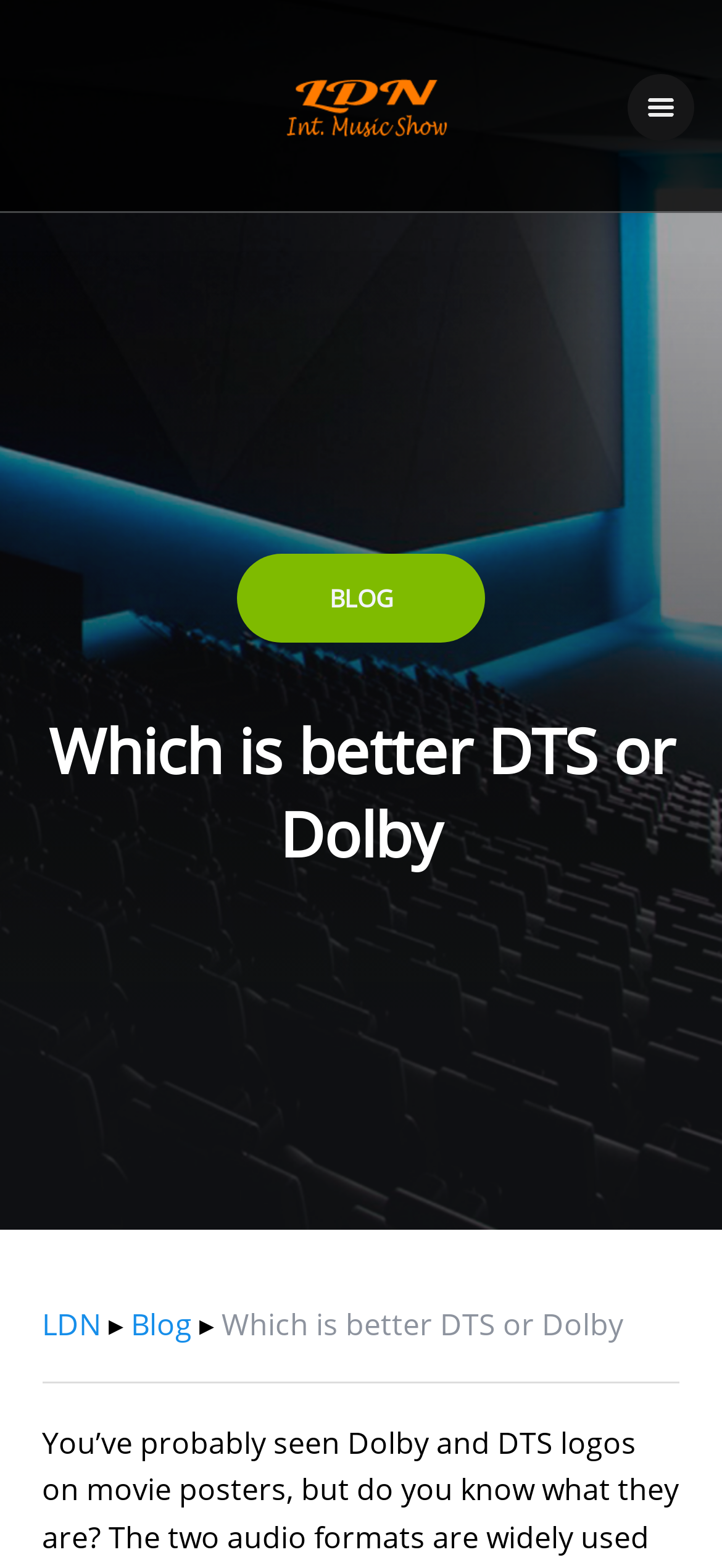Find and generate the main title of the webpage.

Which is better DTS or Dolby